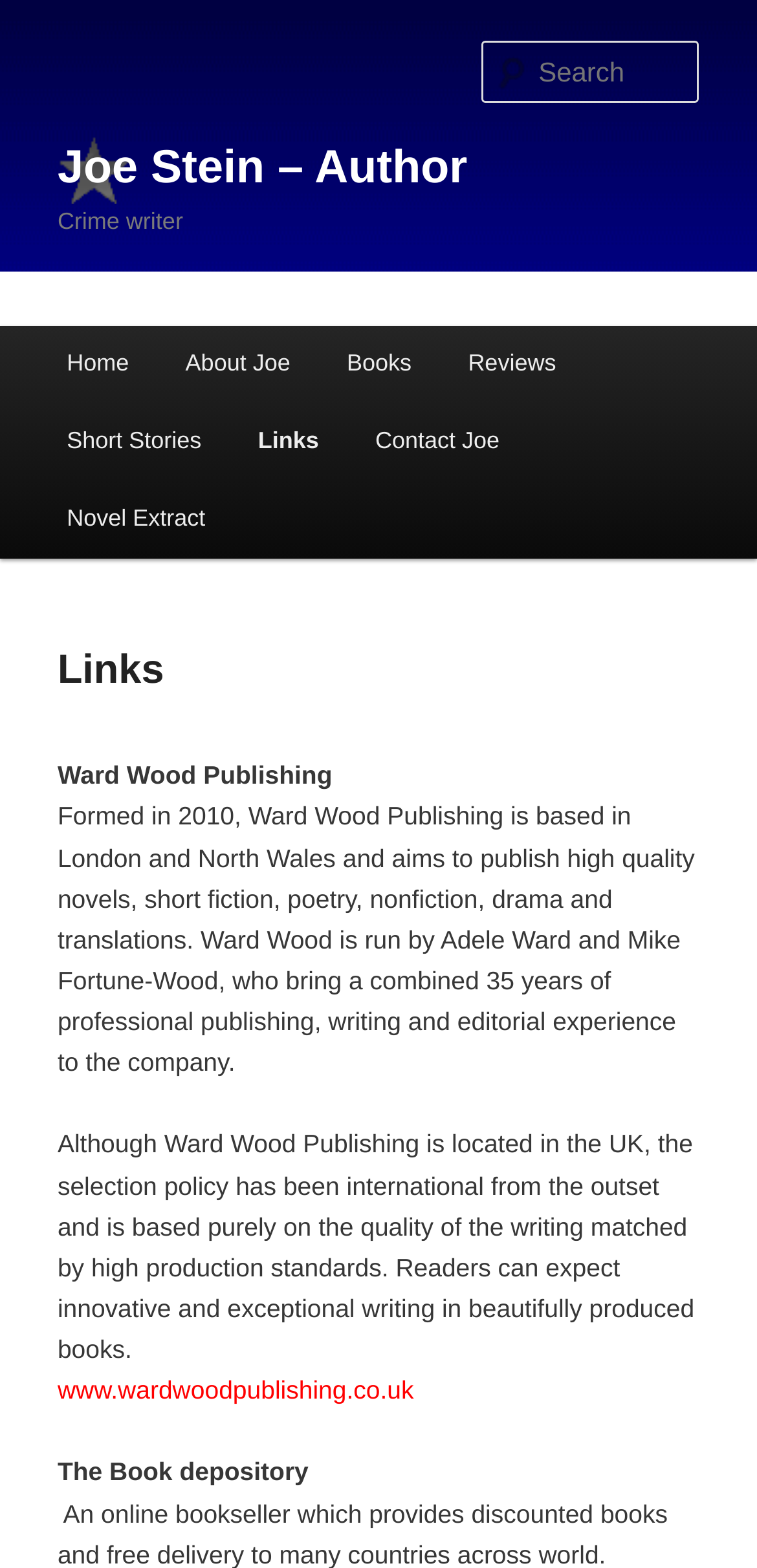Please give the bounding box coordinates of the area that should be clicked to fulfill the following instruction: "Visit Ward Wood Publishing website". The coordinates should be in the format of four float numbers from 0 to 1, i.e., [left, top, right, bottom].

[0.076, 0.877, 0.547, 0.896]